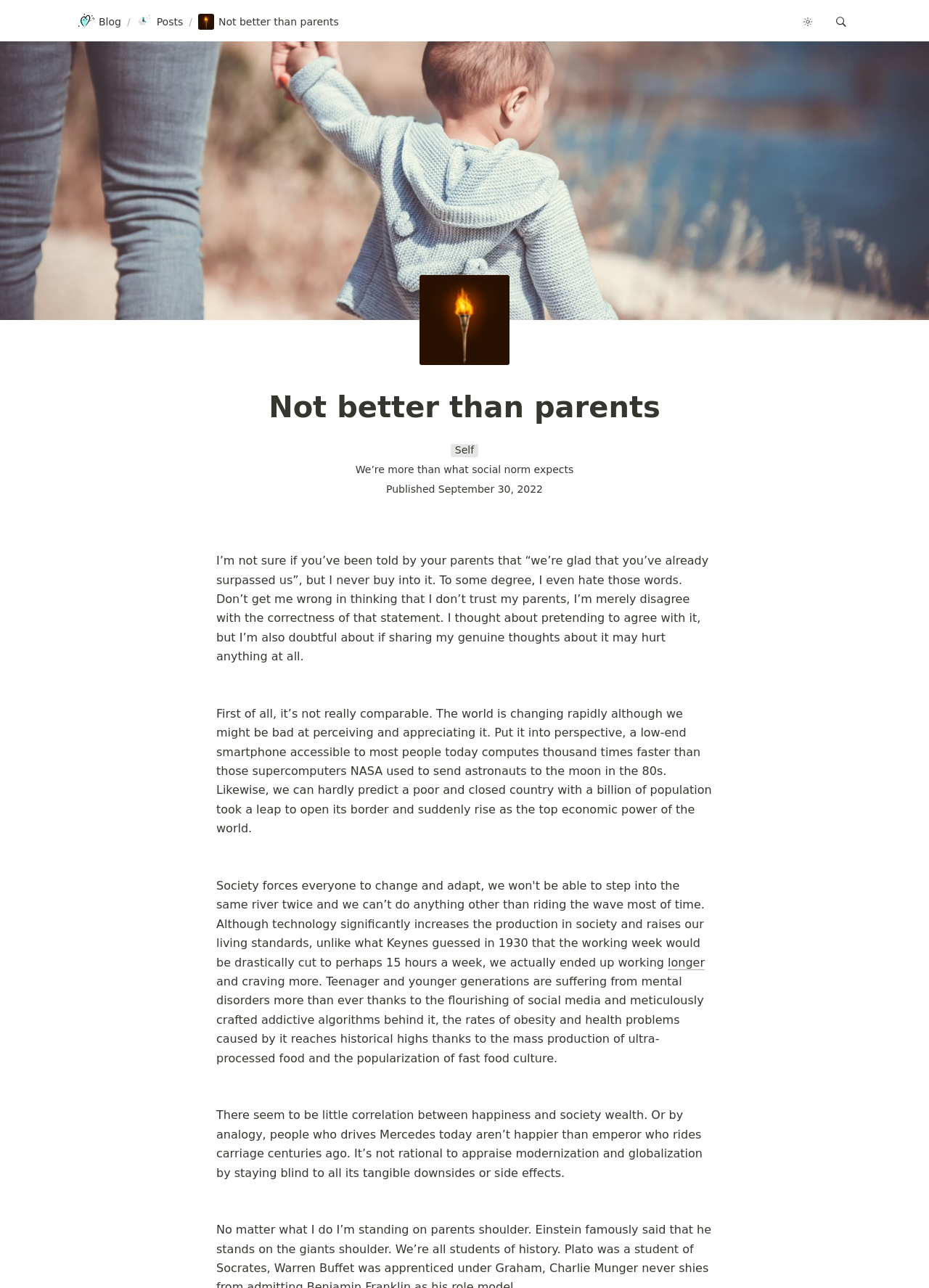Please find the bounding box for the following UI element description. Provide the coordinates in (top-left x, top-left y, bottom-right x, bottom-right y) format, with values between 0 and 1: consultant expereince

None